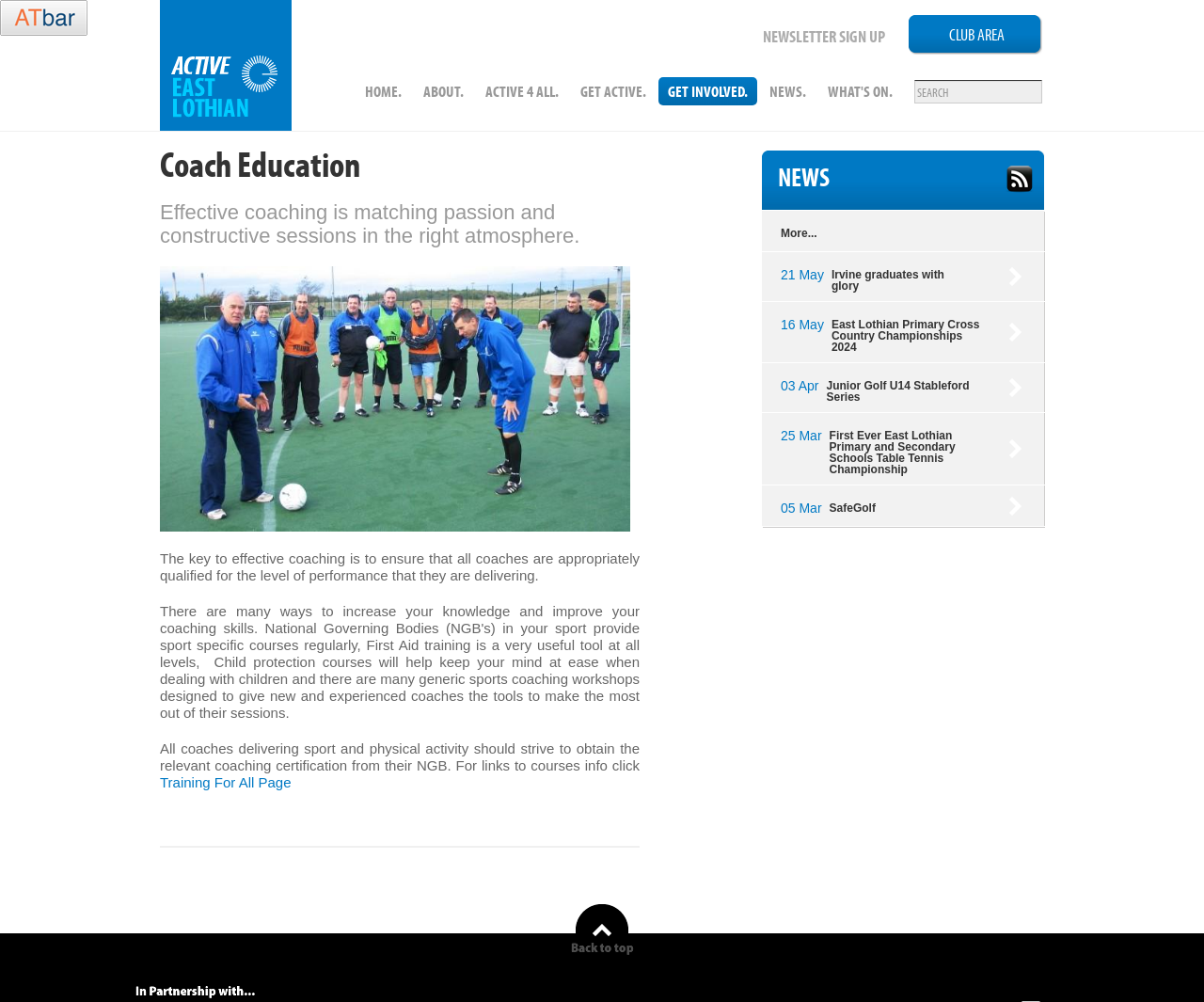Ascertain the bounding box coordinates for the UI element detailed here: "Irvine graduates with glory". The coordinates should be provided as [left, top, right, bottom] with each value being a float between 0 and 1.

[0.691, 0.268, 0.784, 0.292]